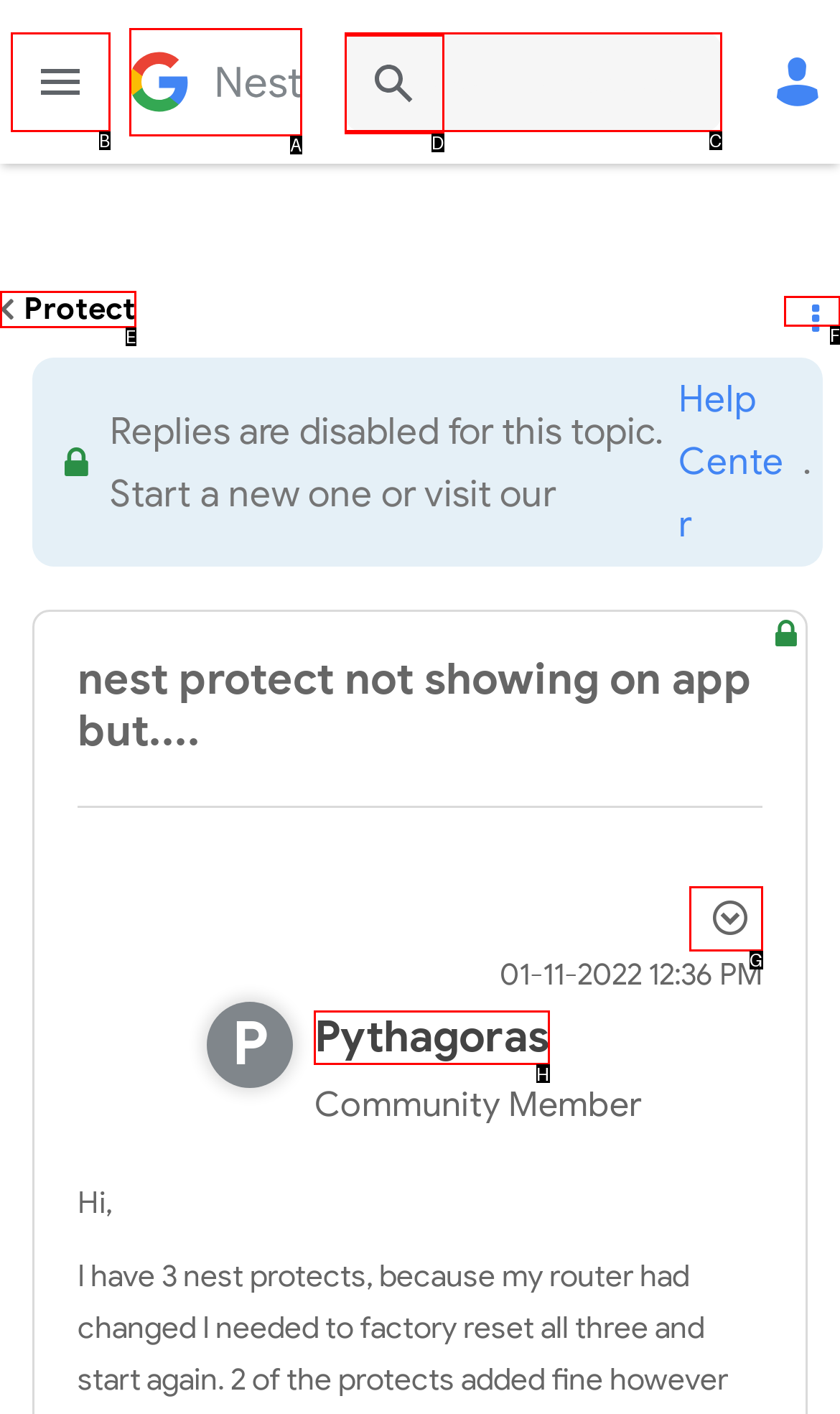Specify which HTML element I should click to complete this instruction: View the profile of Pythagoras Answer with the letter of the relevant option.

H